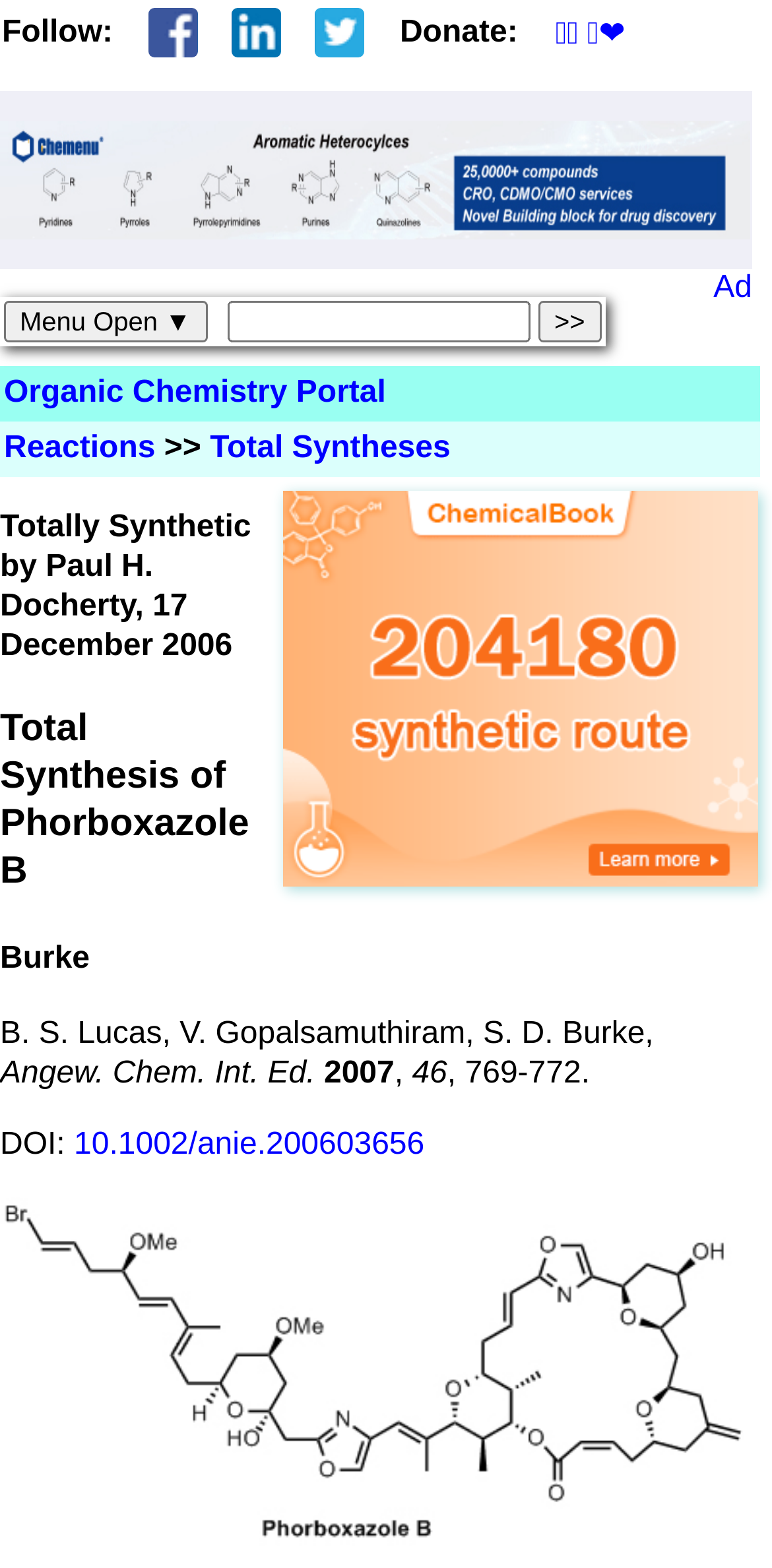Please identify the bounding box coordinates of the element's region that needs to be clicked to fulfill the following instruction: "Click on the 'Organic Chemistry Portal' link". The bounding box coordinates should consist of four float numbers between 0 and 1, i.e., [left, top, right, bottom].

[0.005, 0.24, 0.5, 0.261]